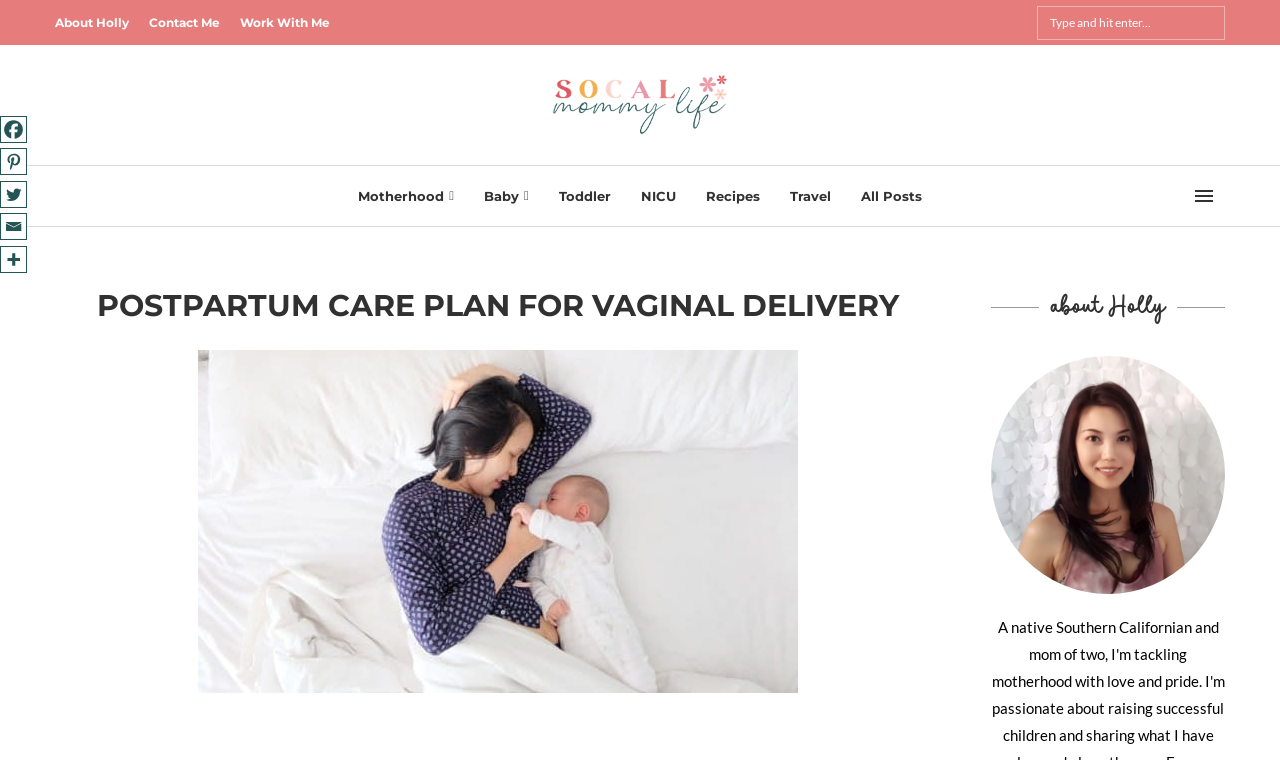Locate the bounding box coordinates of the clickable part needed for the task: "Explore the Motherhood category".

[0.28, 0.219, 0.355, 0.298]